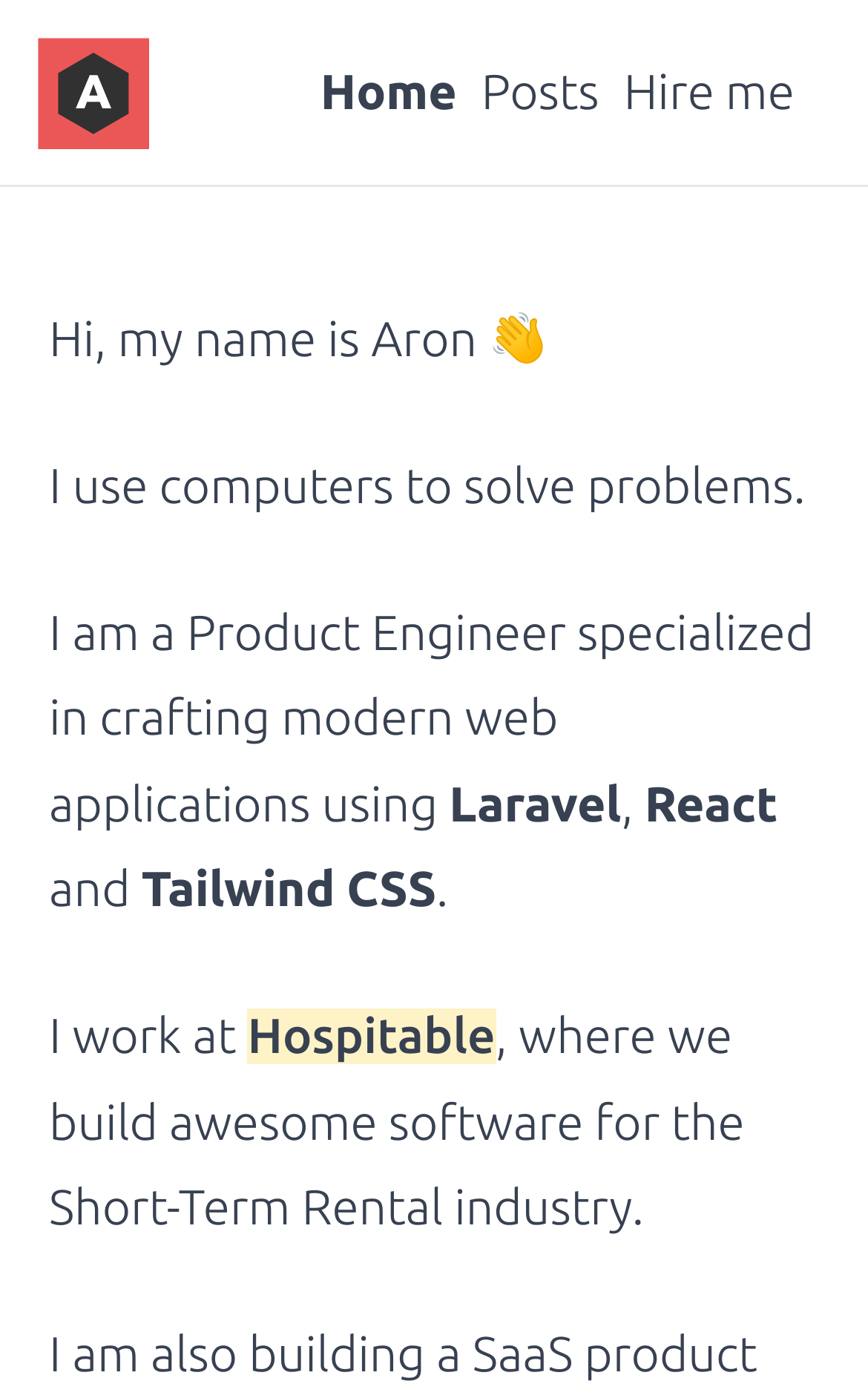What technologies does the person use?
Please answer the question with a detailed response using the information from the screenshot.

The technologies the person uses are mentioned in the StaticText elements 'Laravel', 'React', and 'Tailwind CSS' which are located in the middle of the webpage, and they are described as technologies used for crafting modern web applications.